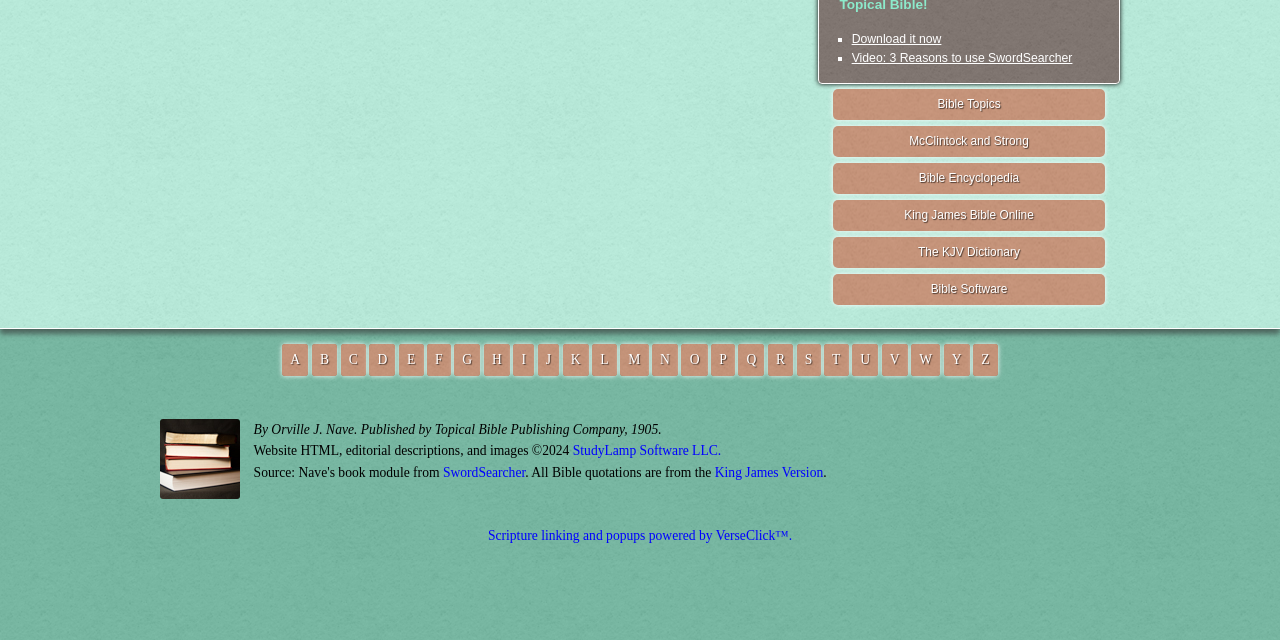Locate the bounding box of the UI element based on this description: "Bible Topics". Provide four float numbers between 0 and 1 as [left, top, right, bottom].

[0.651, 0.14, 0.863, 0.188]